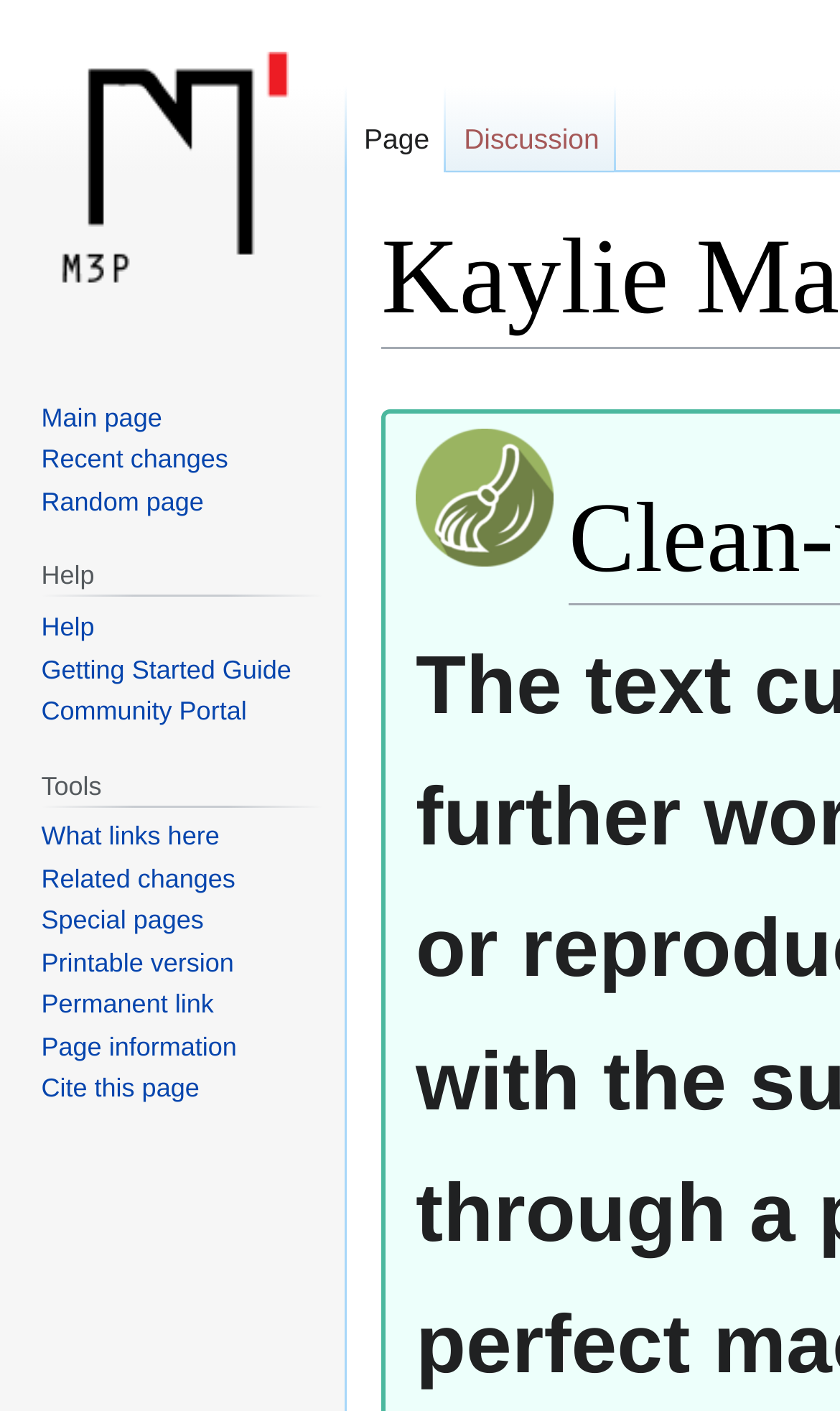What is the shortcut key for visiting the main page? From the image, respond with a single word or brief phrase.

Alt+z